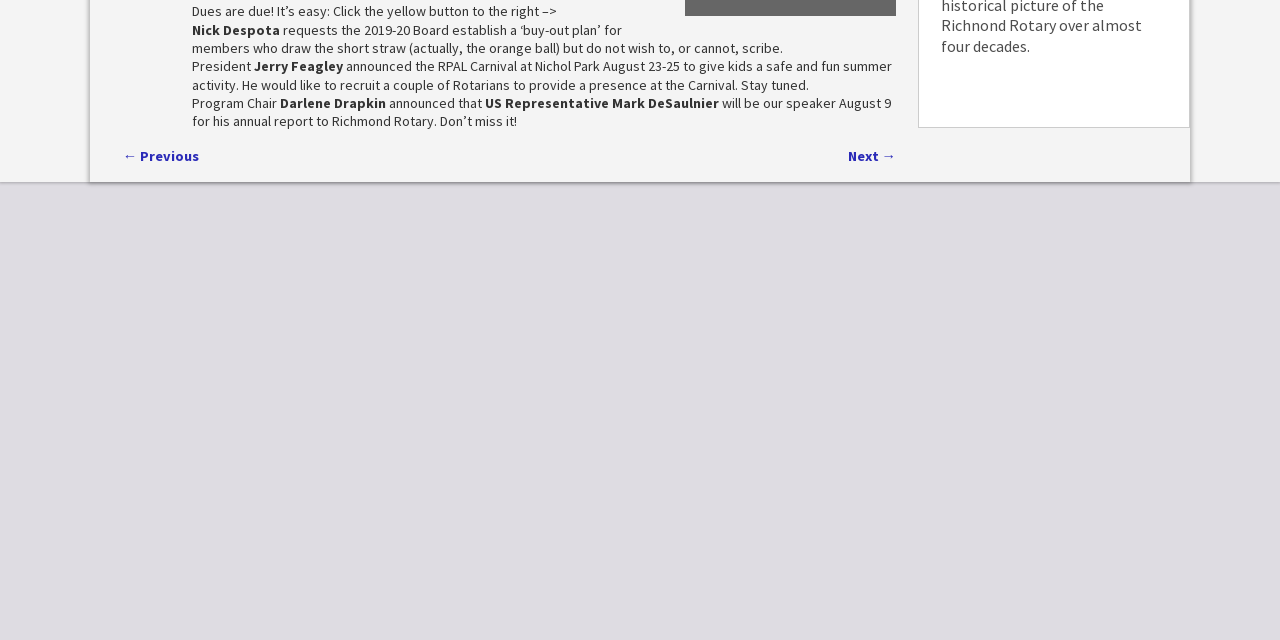Extract the bounding box coordinates of the UI element described by: "Next →". The coordinates should include four float numbers ranging from 0 to 1, e.g., [left, top, right, bottom].

[0.662, 0.229, 0.7, 0.257]